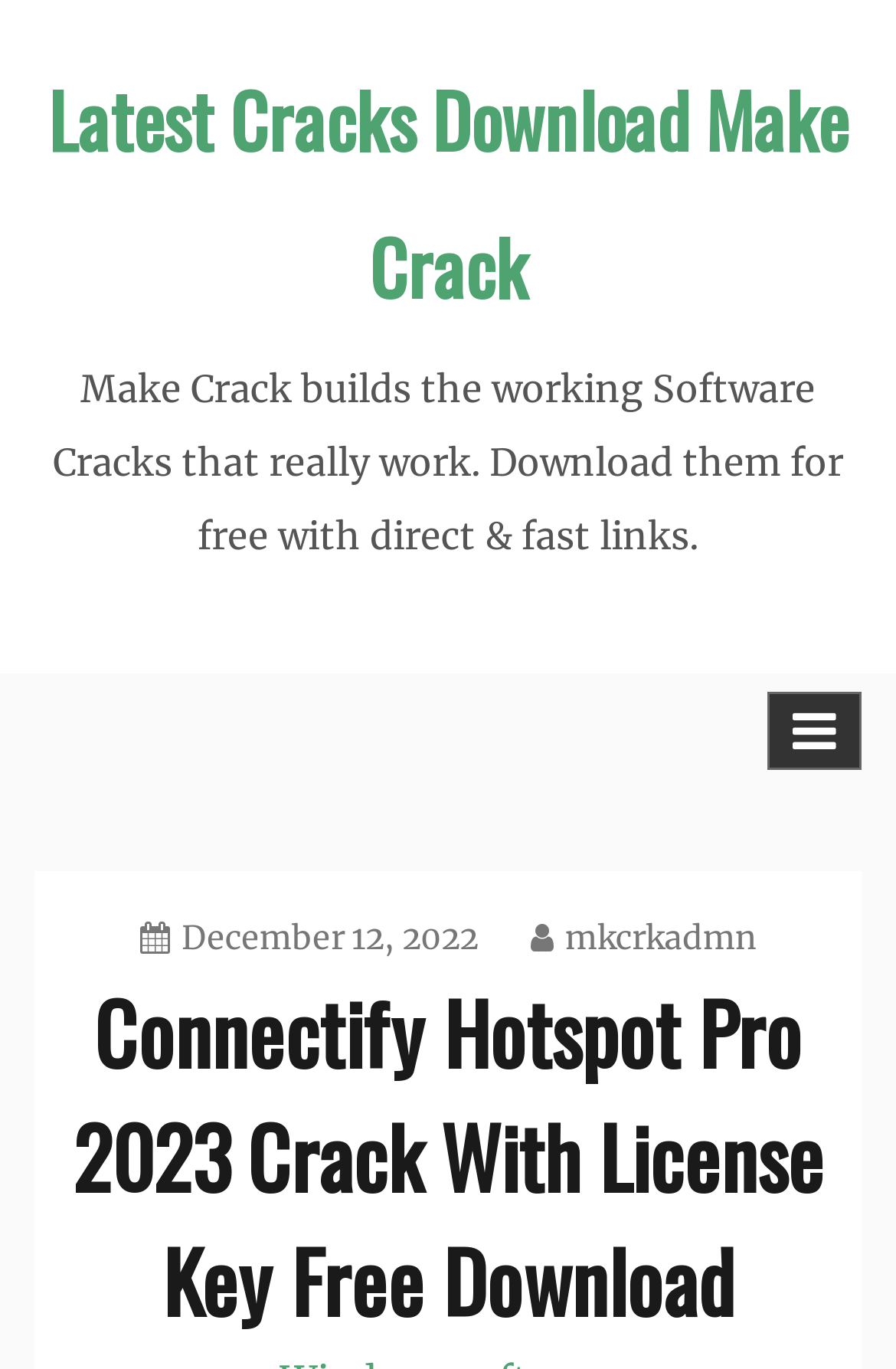Respond with a single word or phrase for the following question: 
What is the name of the administrator?

mkcrkadmn